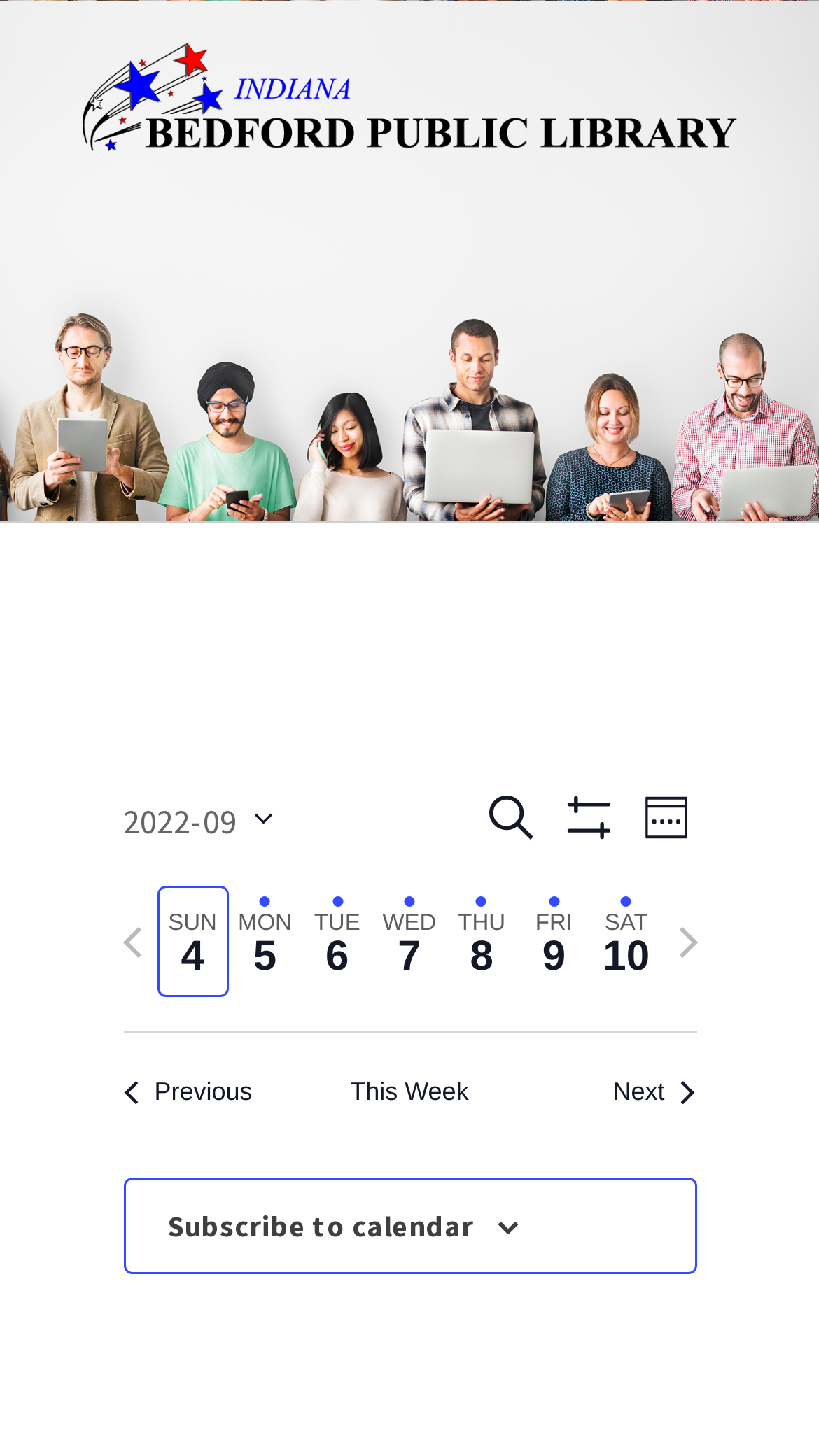Specify the bounding box coordinates of the element's region that should be clicked to achieve the following instruction: "View events for Monday". The bounding box coordinates consist of four float numbers between 0 and 1, in the format [left, top, right, bottom].

[0.279, 0.609, 0.368, 0.685]